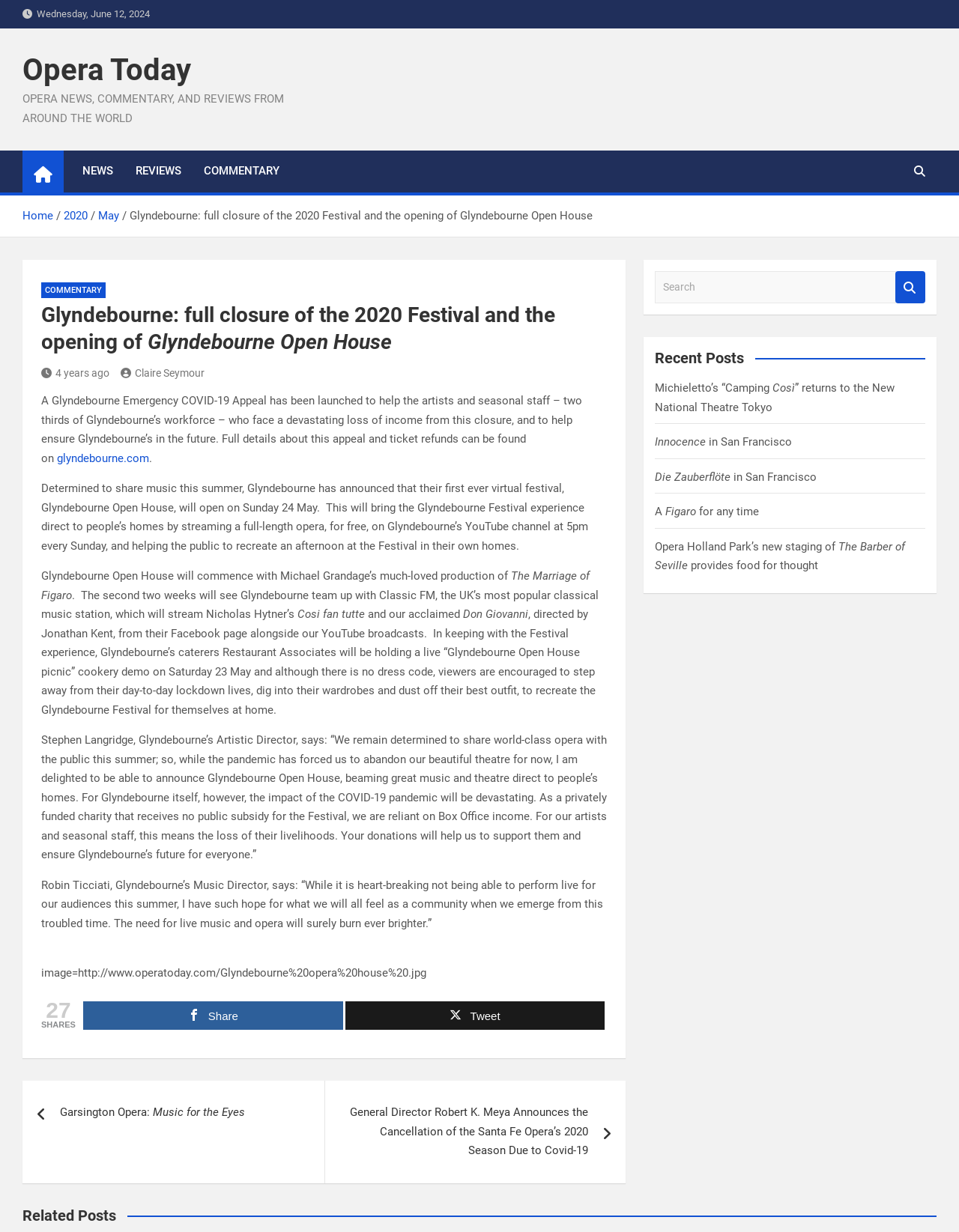Show the bounding box coordinates of the element that should be clicked to complete the task: "Search for something".

[0.683, 0.22, 0.934, 0.246]